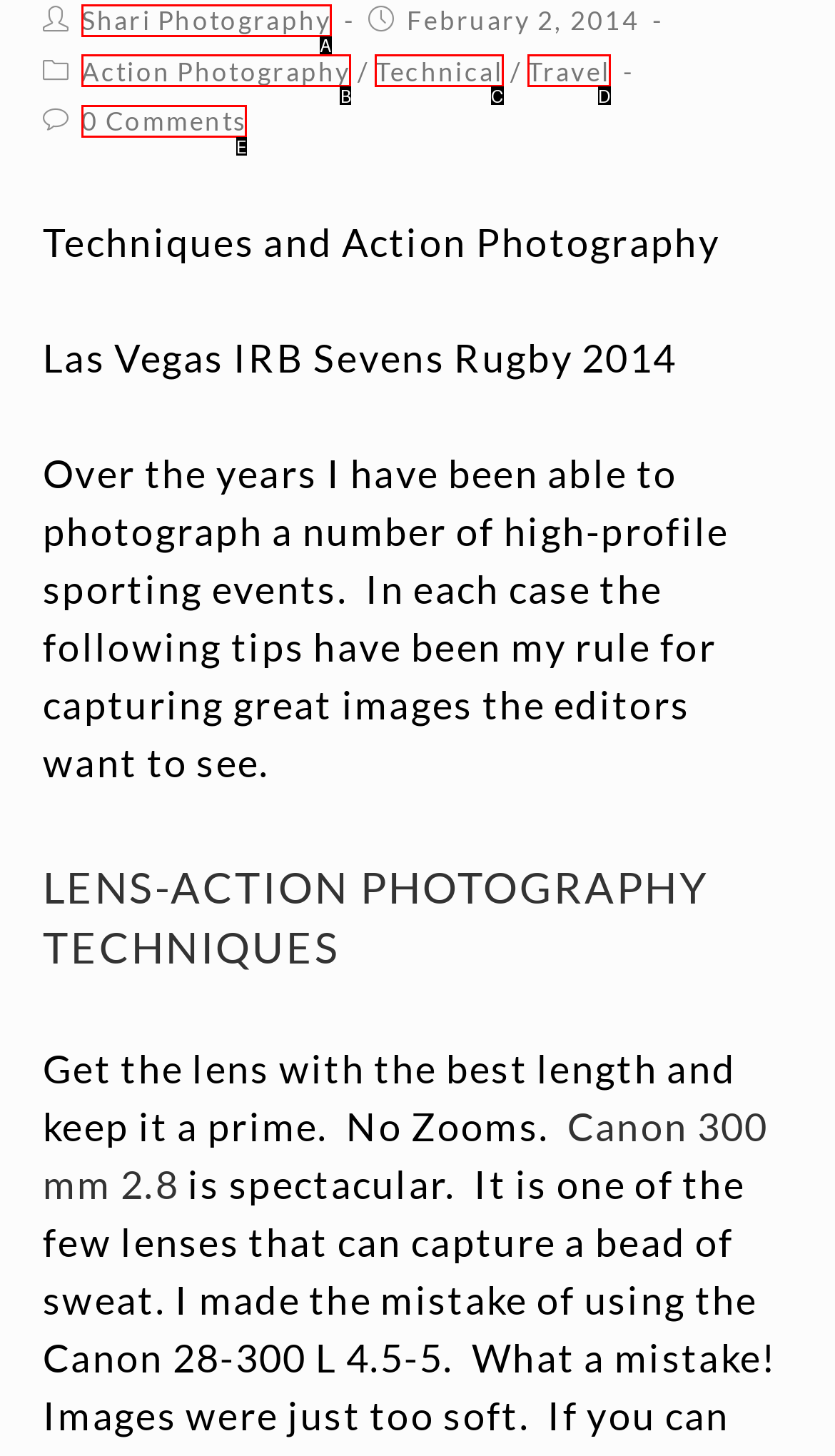Select the letter from the given choices that aligns best with the description: Action Photography. Reply with the specific letter only.

B